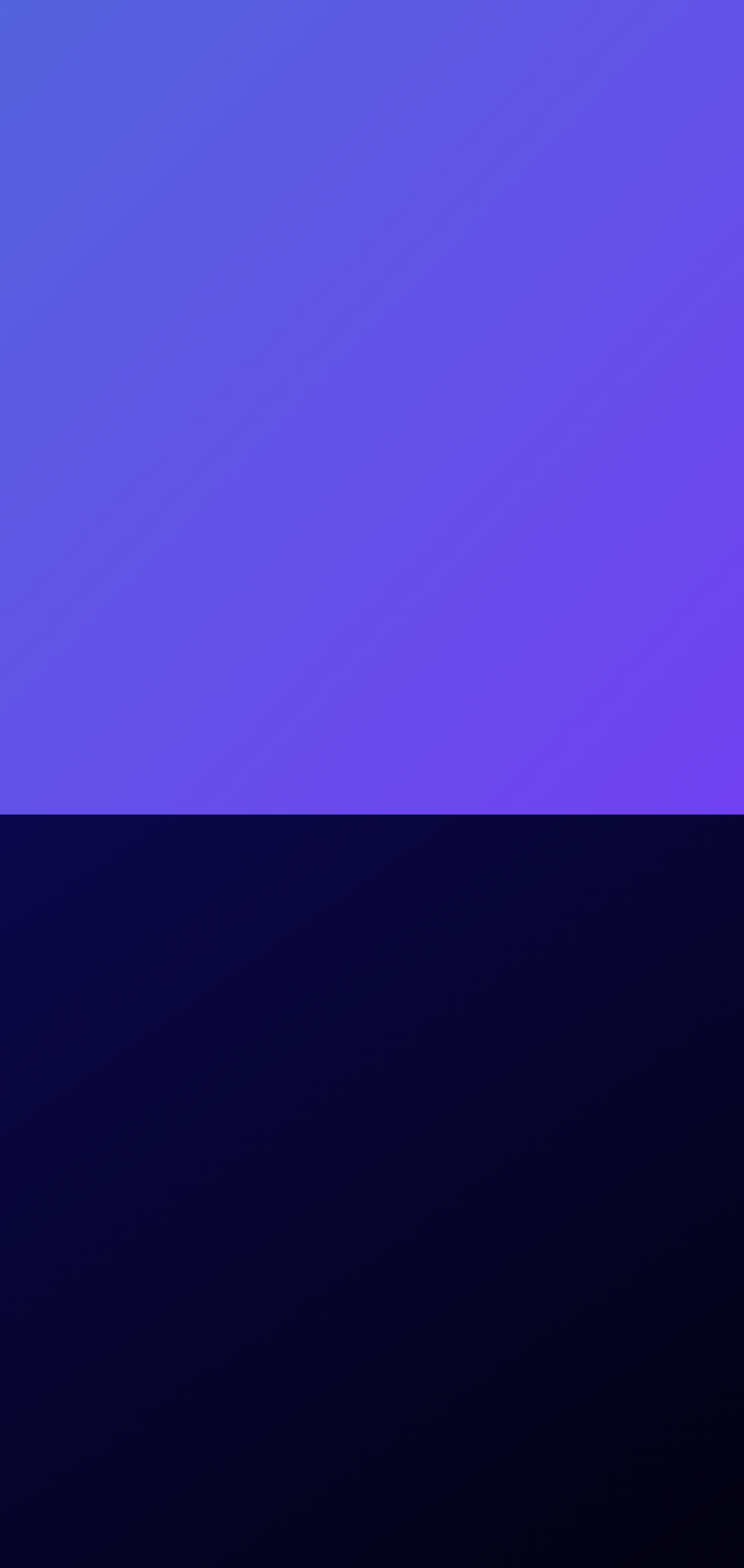Find and specify the bounding box coordinates that correspond to the clickable region for the instruction: "View the refund policy".

None